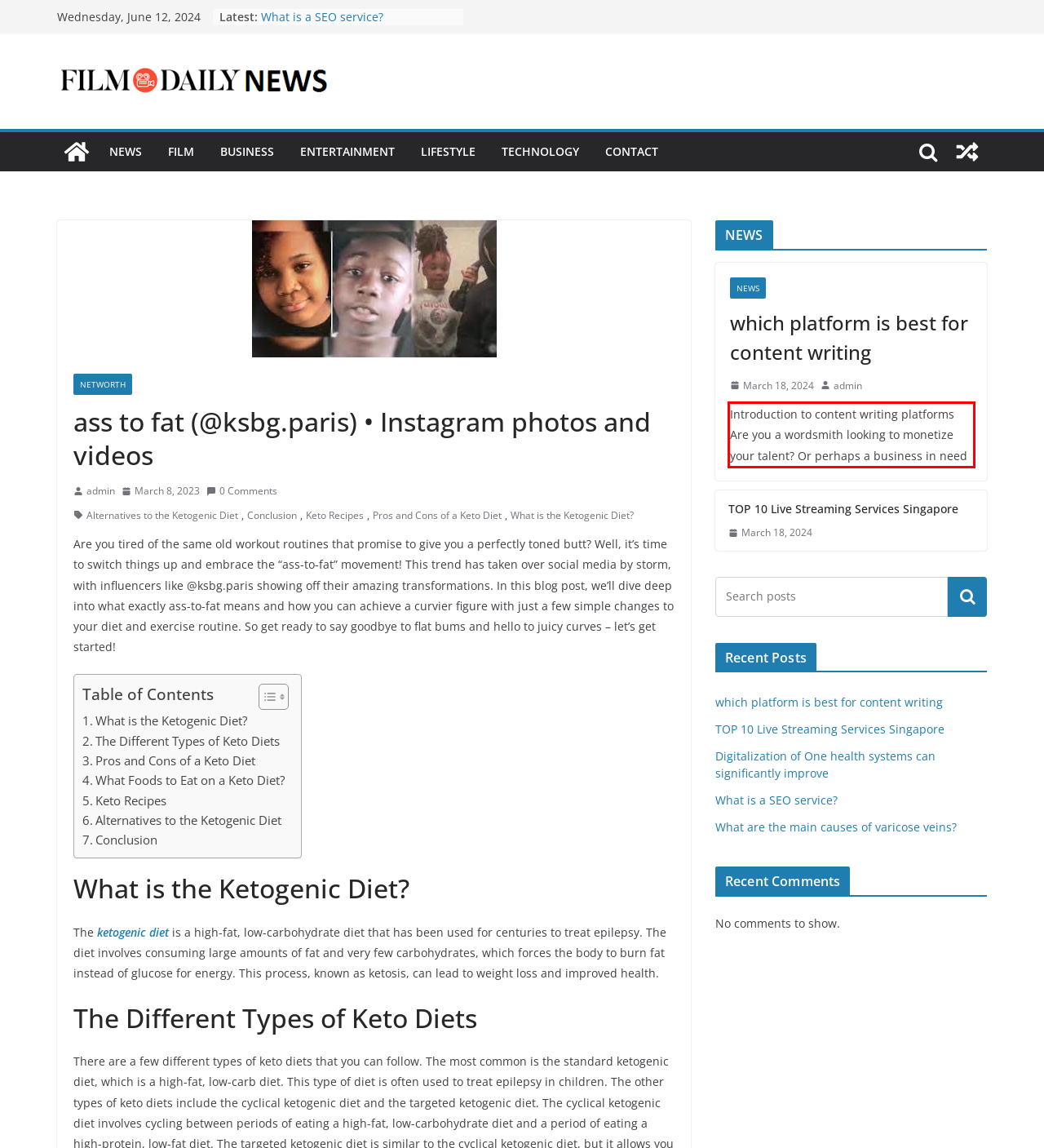Given a webpage screenshot with a red bounding box, perform OCR to read and deliver the text enclosed by the red bounding box.

Introduction to content writing platforms Are you a wordsmith looking to monetize your talent? Or perhaps a business in need